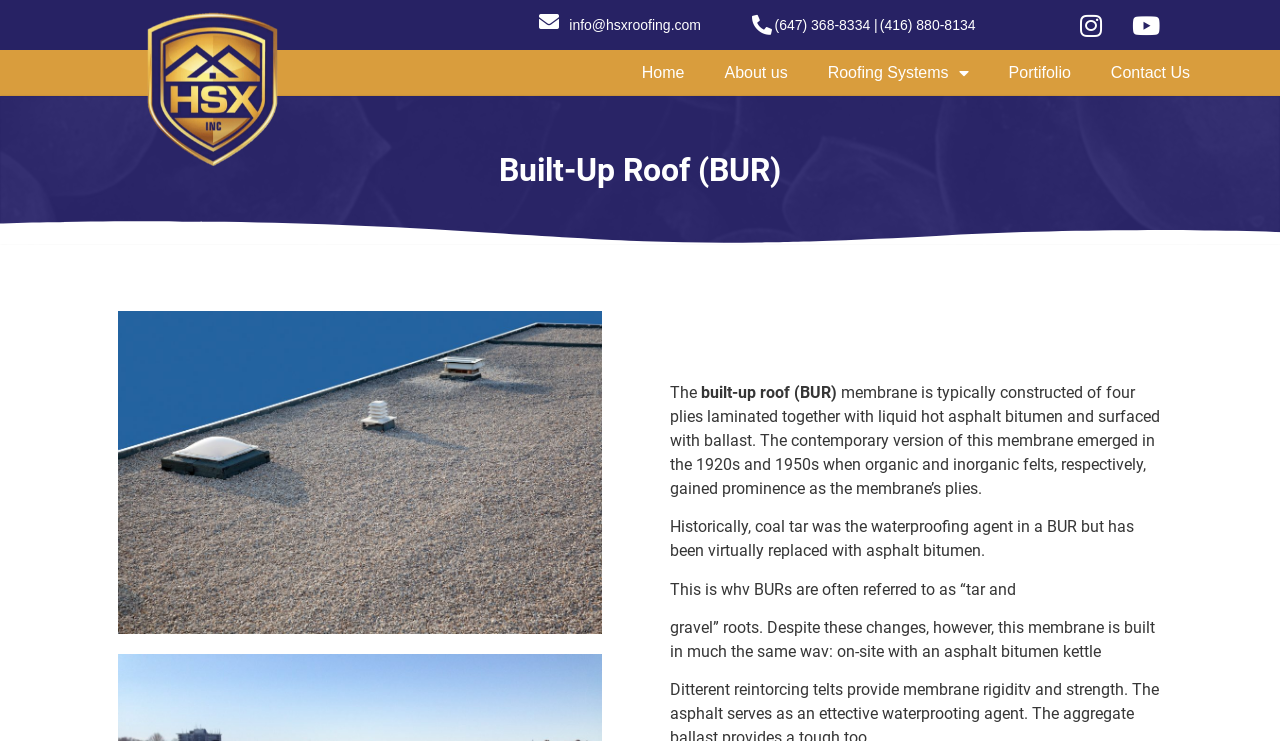What is the typical construction of a built-up roof (BUR) membrane?
Using the image as a reference, deliver a detailed and thorough answer to the question.

I found this information by reading the StaticText element that describes the construction of a built-up roof (BUR) membrane.